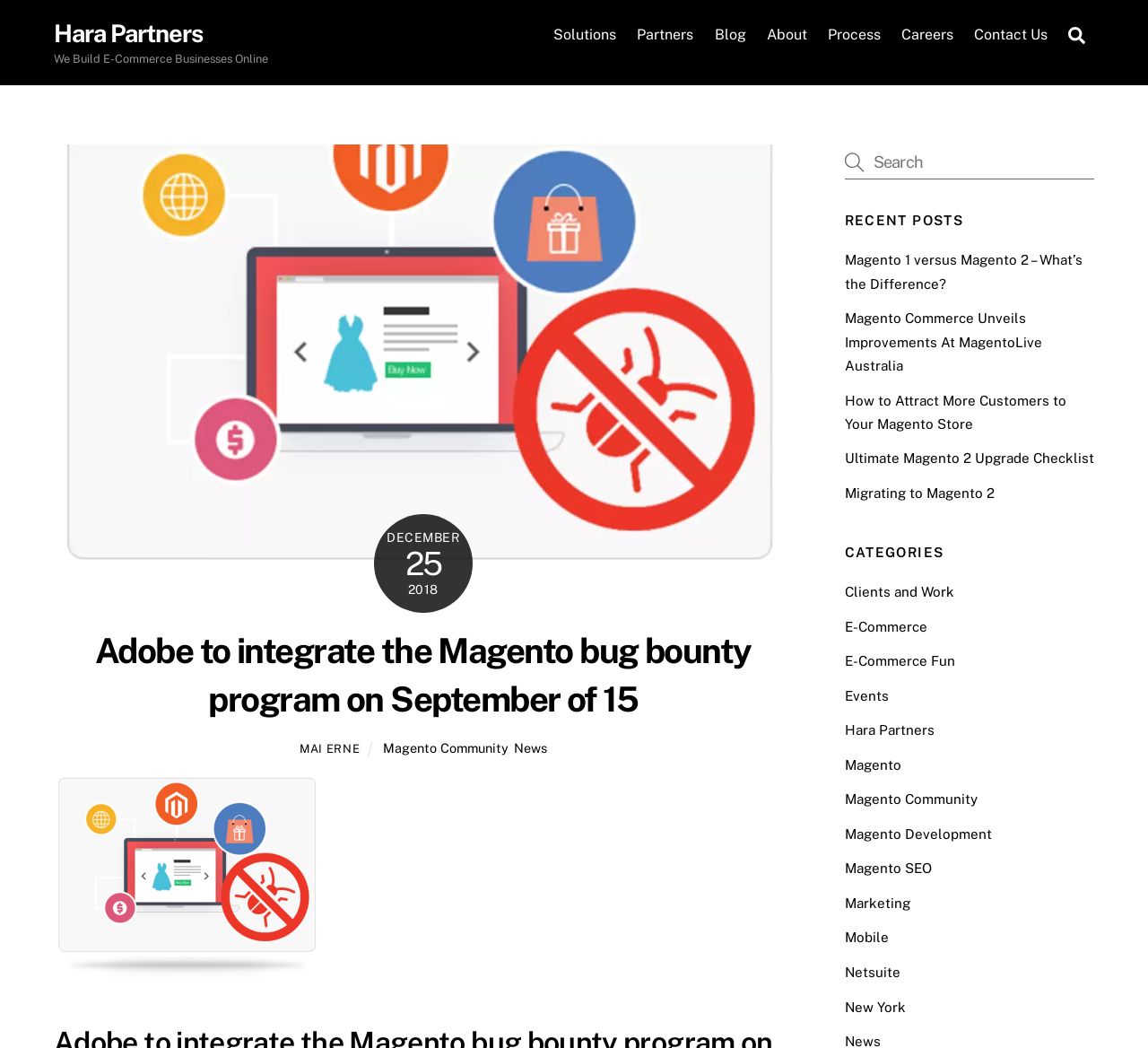Bounding box coordinates are given in the format (top-left x, top-left y, bottom-right x, bottom-right y). All values should be floating point numbers between 0 and 1. Provide the bounding box coordinate for the UI element described as: Clients and Work

[0.736, 0.557, 0.831, 0.572]